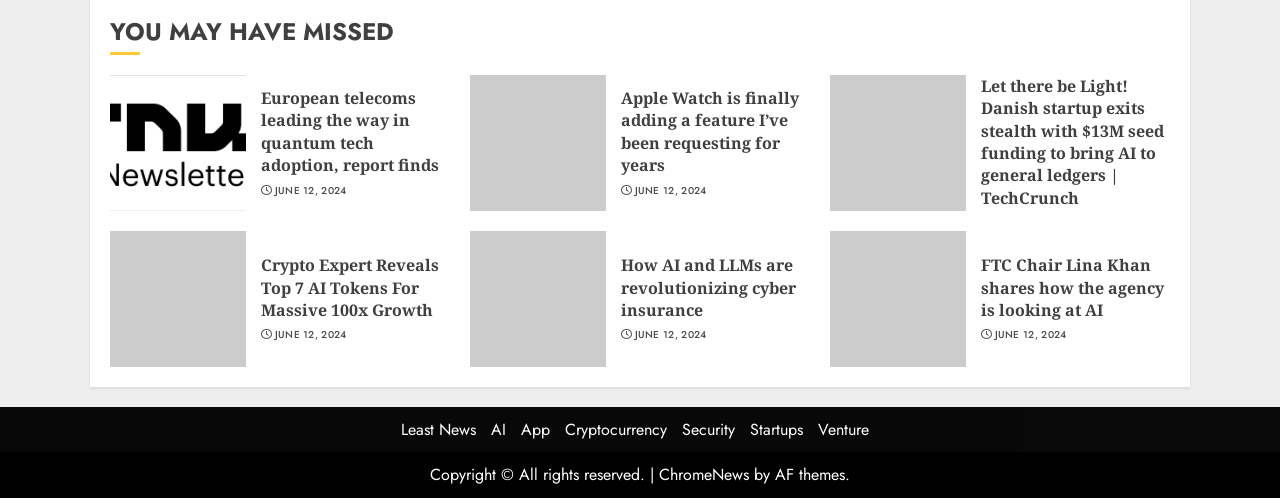Determine the bounding box coordinates of the clickable area required to perform the following instruction: "Check the news about Crypto Expert Reveals Top 7 AI Tokens". The coordinates should be represented as four float numbers between 0 and 1: [left, top, right, bottom].

[0.204, 0.51, 0.352, 0.645]